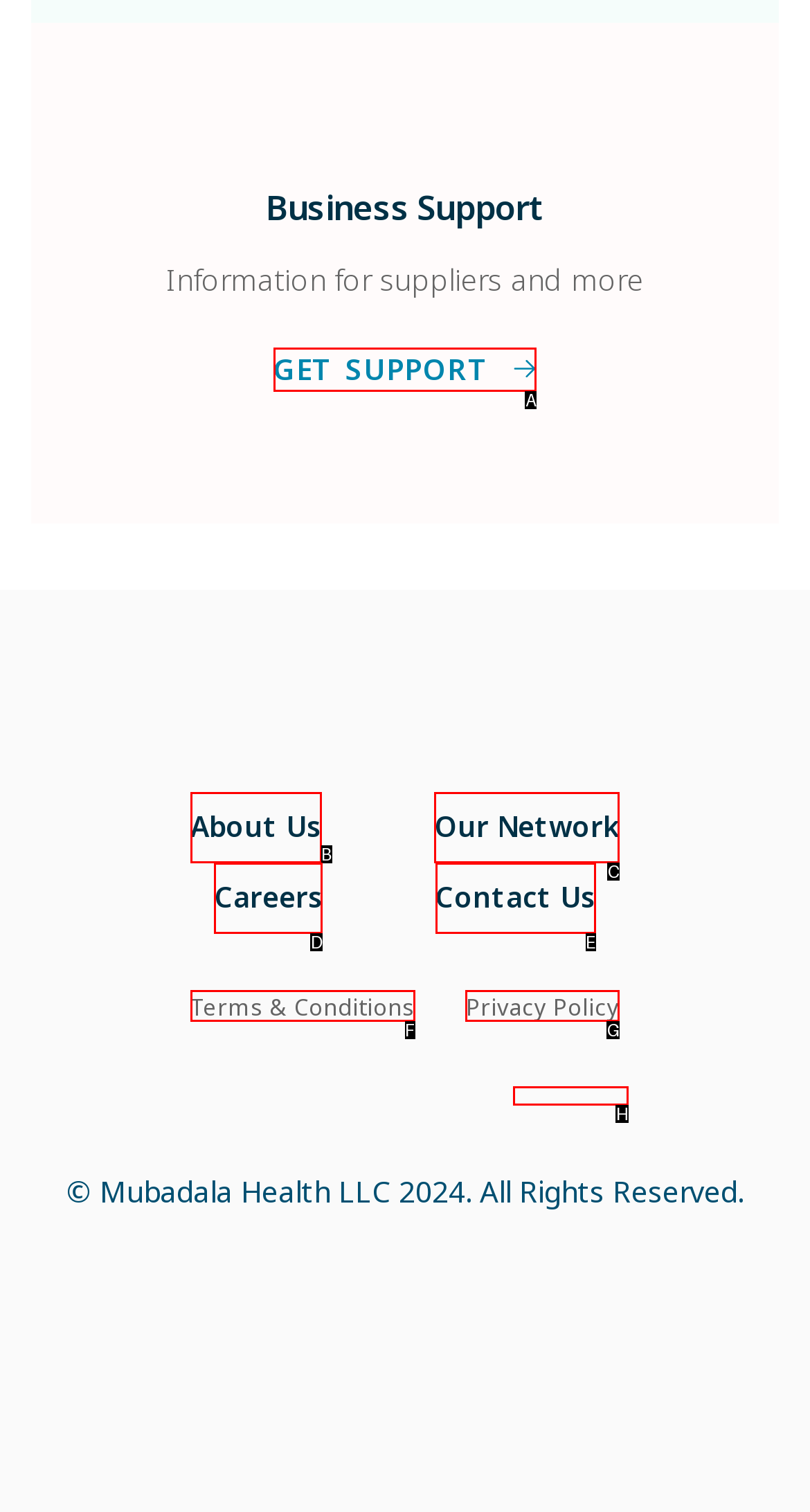Match the element description: Our Network to the correct HTML element. Answer with the letter of the selected option.

C